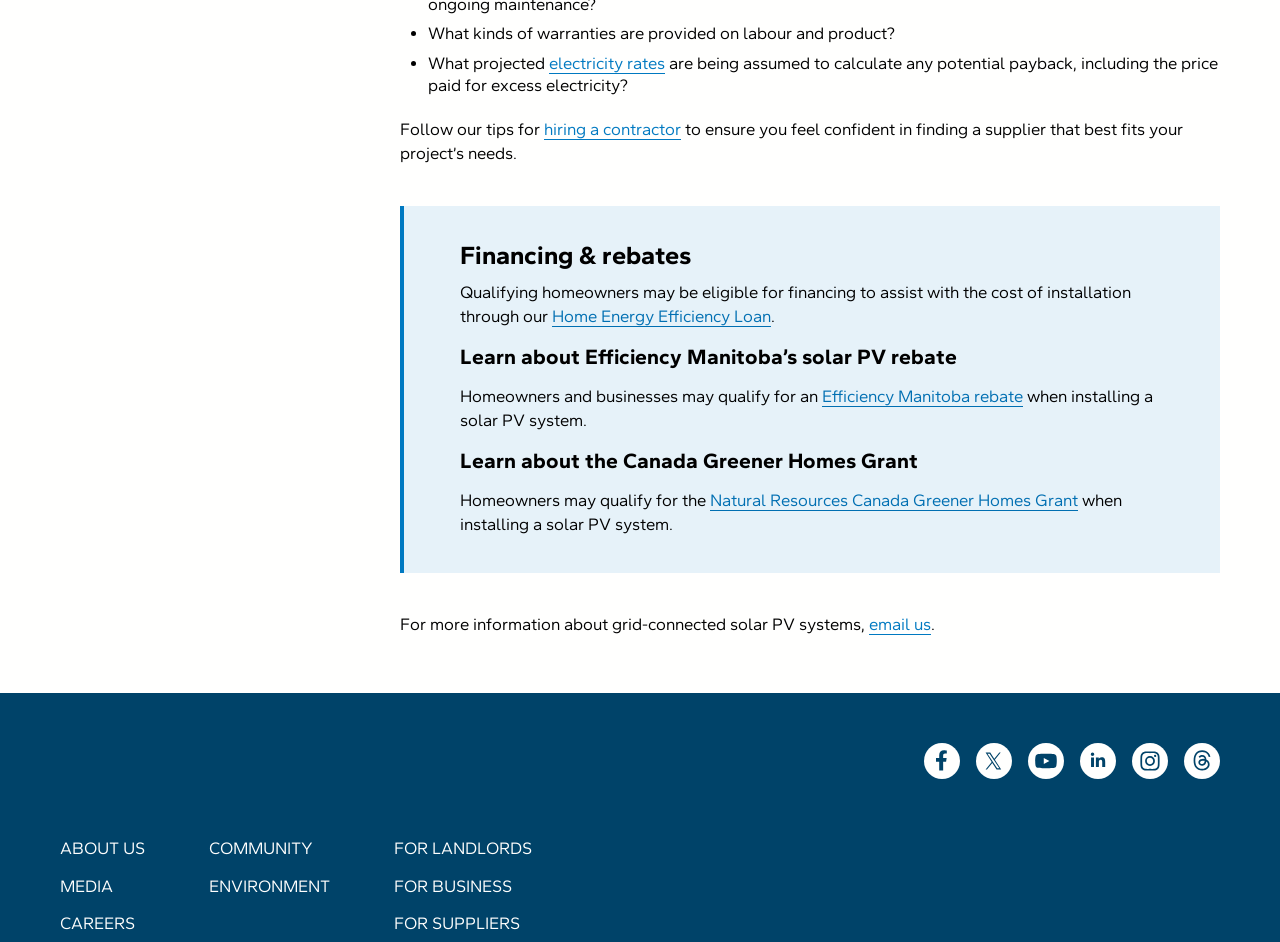Answer the following query with a single word or phrase:
How can I get more information about grid-connected solar PV systems?

Email us